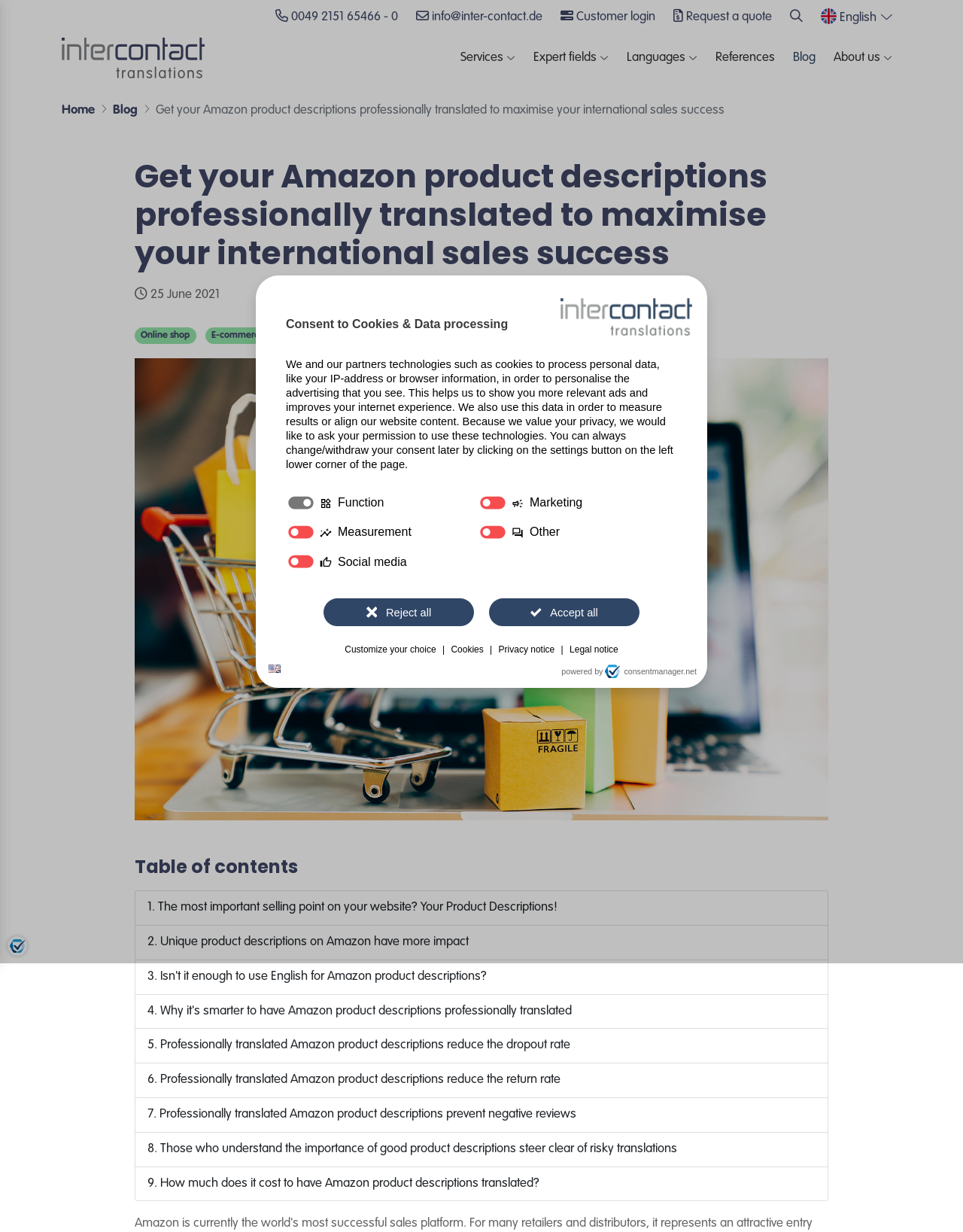Can you specify the bounding box coordinates of the area that needs to be clicked to fulfill the following instruction: "Request a quote"?

[0.699, 0.005, 0.802, 0.023]